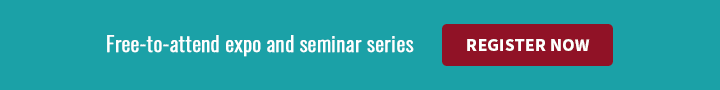Using details from the image, please answer the following question comprehensively:
What color is the background of the banner?

The caption explicitly states that the design combines a tranquil teal background with bold white text and a striking maroon button, indicating that the background color of the banner is teal.